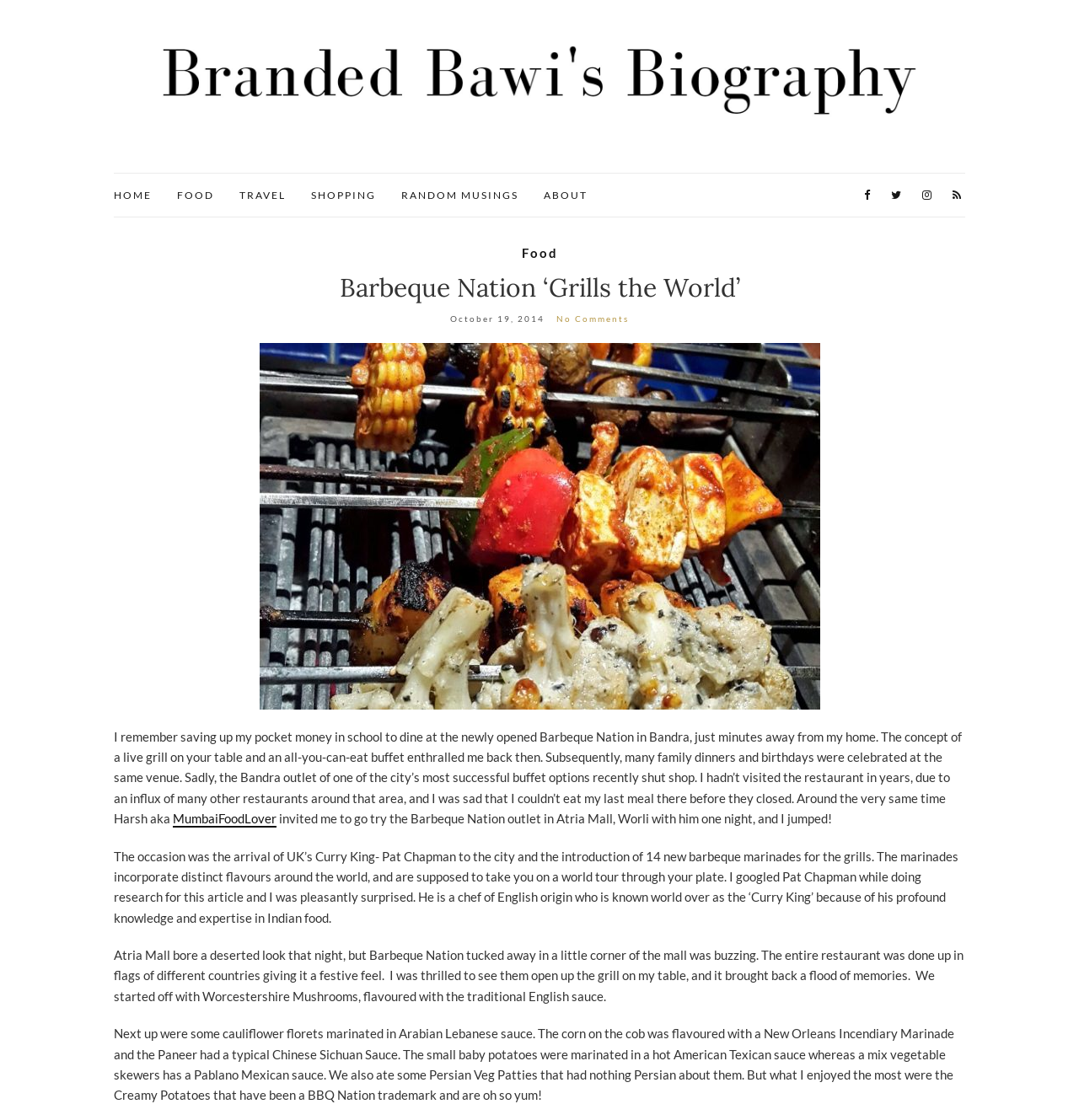Create an elaborate caption that covers all aspects of the webpage.

The webpage is about a personal experience and review of Barbeque Nation, a restaurant chain. At the top, there is a header section with a title "Barbeque Nation 'Grills the World' | Branded Bawi's Biography" and a link to "Branded Bawi's Biography" accompanied by an image. Below the header, there is a navigation menu with links to "HOME", "FOOD", "TRAVEL", "SHOPPING", "RANDOM MUSINGS", and "ABOUT".

On the left side, there is a section with a heading "Barbeque Nation ‘Grills the World’" followed by a time stamp "October 19, 2014". Below the heading, there is a link to "No Comments" and a link to an empty string.

The main content of the webpage is a personal blog post about the author's experience at Barbeque Nation. The post starts with a nostalgic tone, reminiscing about the author's childhood experience of dining at Barbeque Nation in Bandra. The author then mentions that the Bandra outlet recently closed down and expresses sadness about not being able to have a last meal there.

The post then shifts to the author's recent visit to the Barbeque Nation outlet in Atria Mall, Worli, where they were invited by a food blogger, MumbaiFoodLover. The occasion was the introduction of 14 new barbeque marinades, which incorporate distinct flavors from around the world. The author mentions that the restaurant was decorated with flags of different countries, giving it a festive feel.

The post then describes the author's dining experience, where they tried various dishes, including Worcestershire Mushrooms, cauliflower florets marinated in Arabian Lebanese sauce, and Creamy Potatoes, which are a Barbeque Nation trademark. The author expresses their enjoyment of the food, especially the Creamy Potatoes.

Throughout the post, there are links to other pages, including the author's profile and other related articles. There are also social media links at the top right corner of the page.